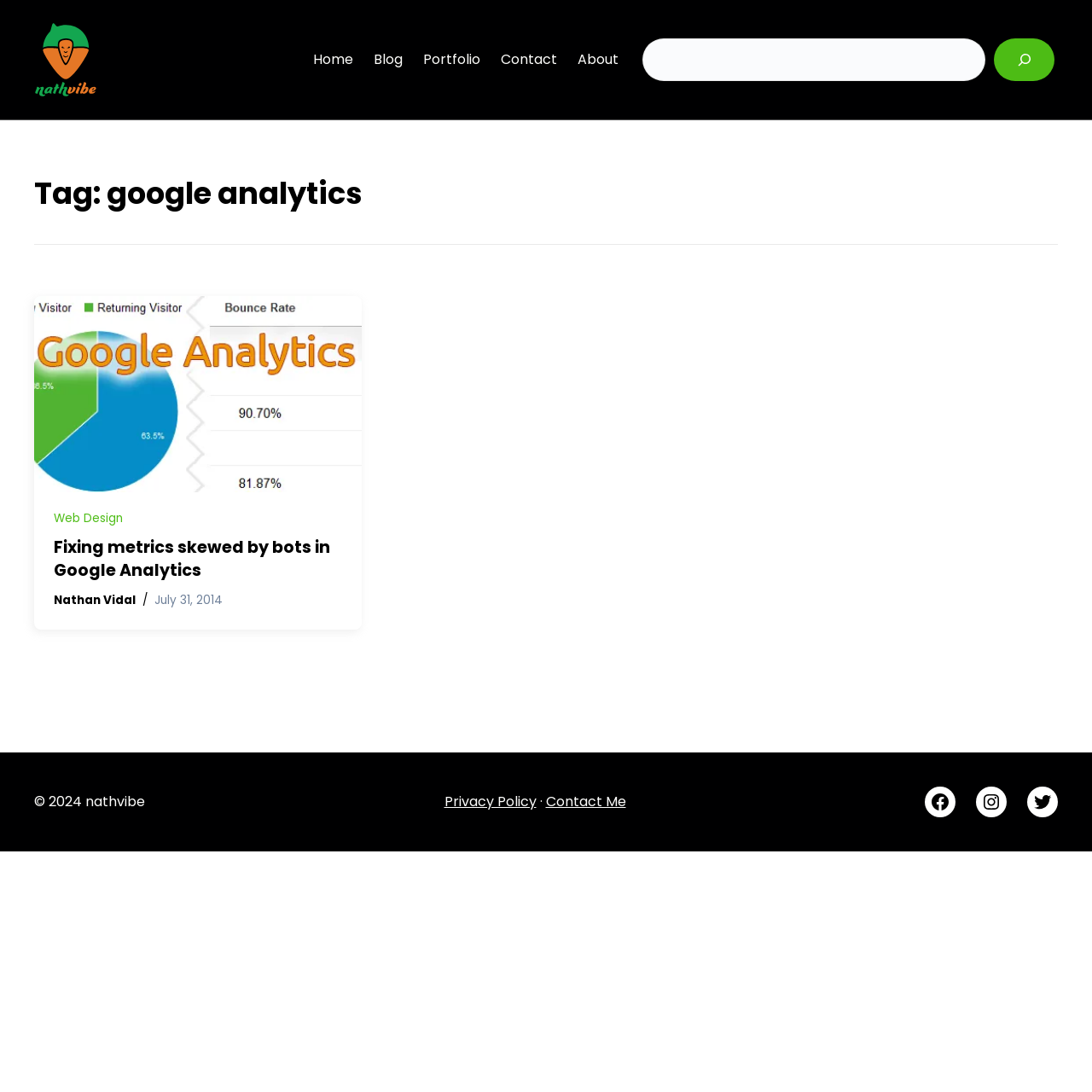Using details from the image, please answer the following question comprehensively:
How many main menu items are there?

The main menu is located at the top of the webpage, and it contains 5 links: 'Home', 'Blog', 'Portfolio', 'Contact', and 'About'.